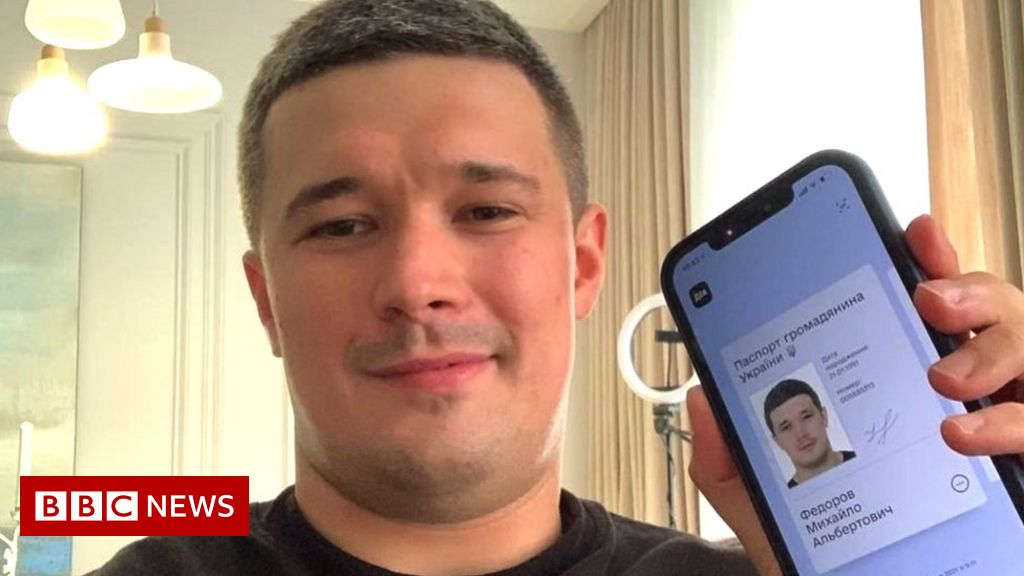What is written on the digital passport?
Refer to the image and give a detailed answer to the query.

The digital identification document on the phone's screen showcases the minister's name, an image of himself, and the words 'паспорт громадянина України' which translates to 'Ukrainian citizen passport'.